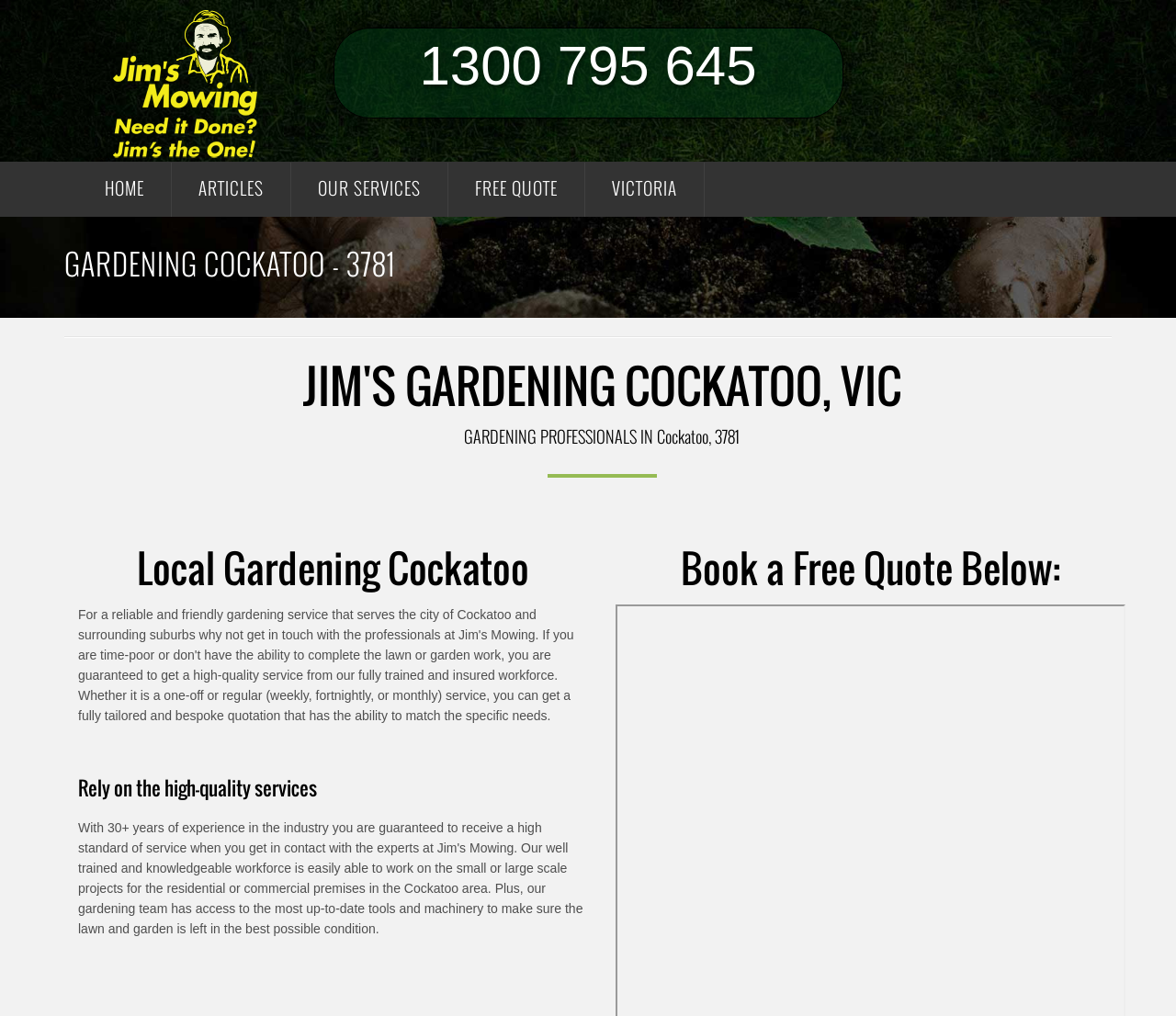Can you give a detailed response to the following question using the information from the image? What is the purpose of the 'Book a Free Quote Below' section?

I found the purpose of the section by looking at the heading element with the text 'Book a Free Quote Below:' which is located near the bottom of the webpage, indicating that this section is for users to book a free quote for the gardening services.